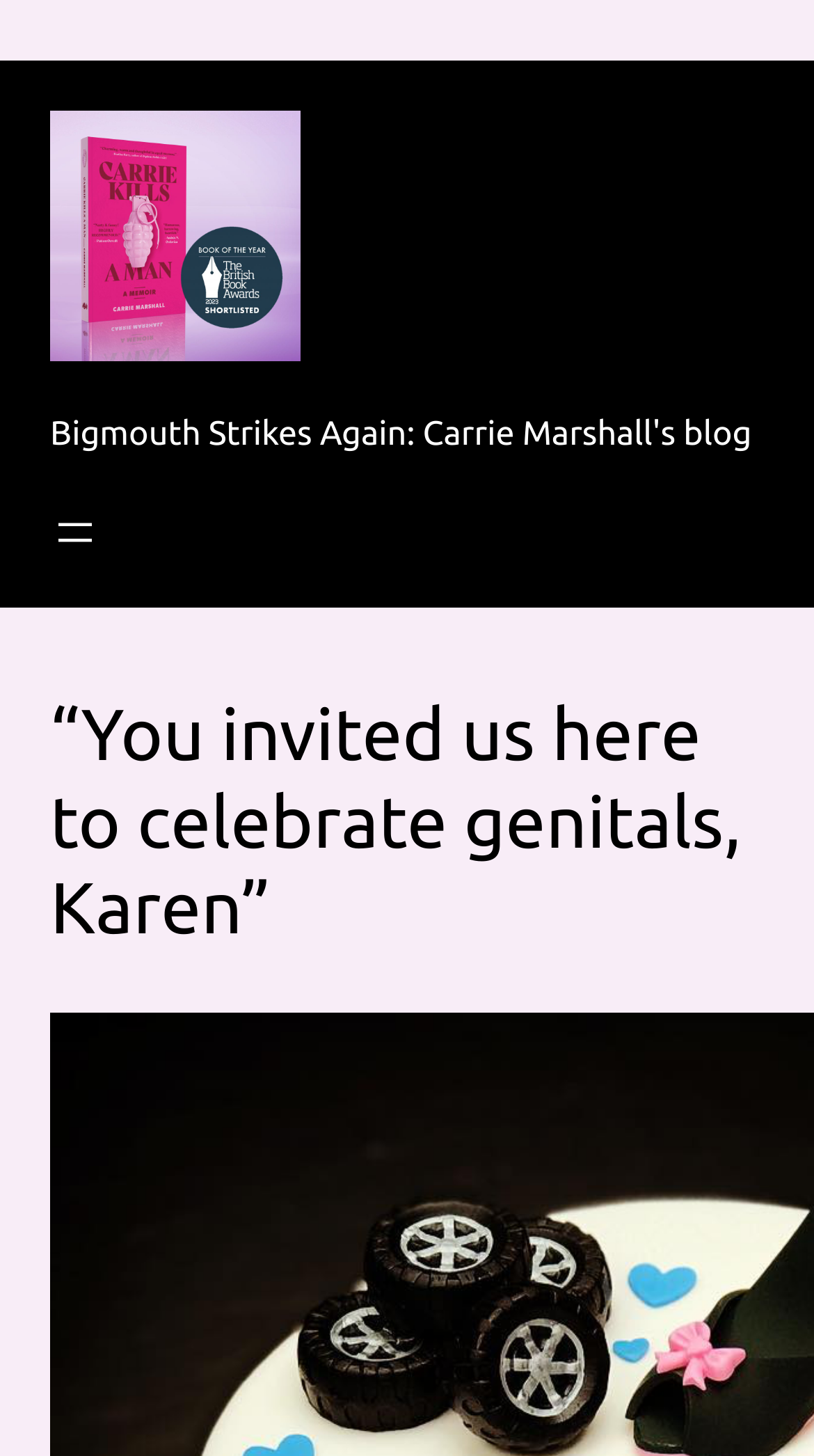Provide a short, one-word or phrase answer to the question below:
What is the purpose of the button in the navigation section?

Open menu